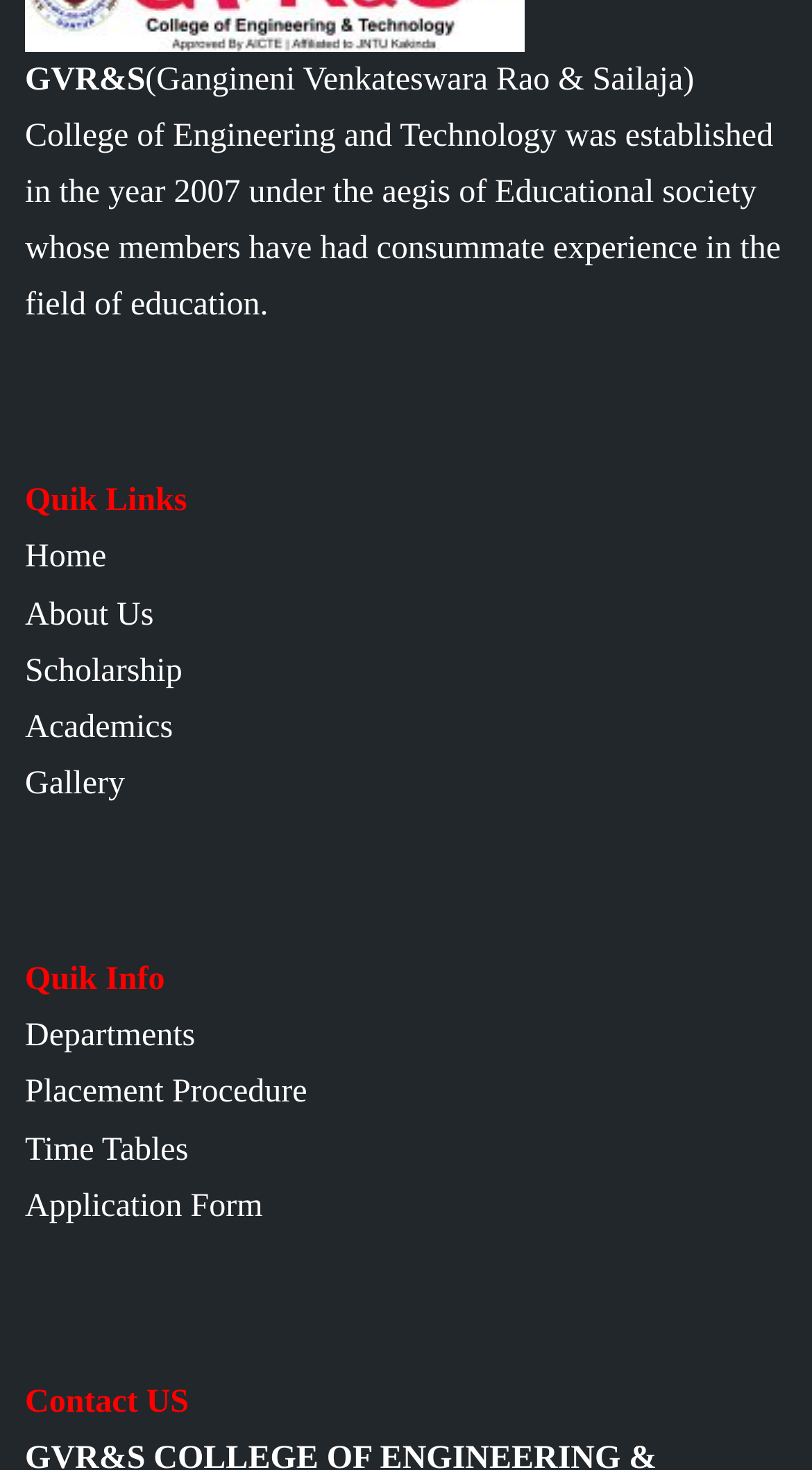Find the bounding box coordinates for the HTML element specified by: "Application Form".

[0.031, 0.808, 0.324, 0.832]